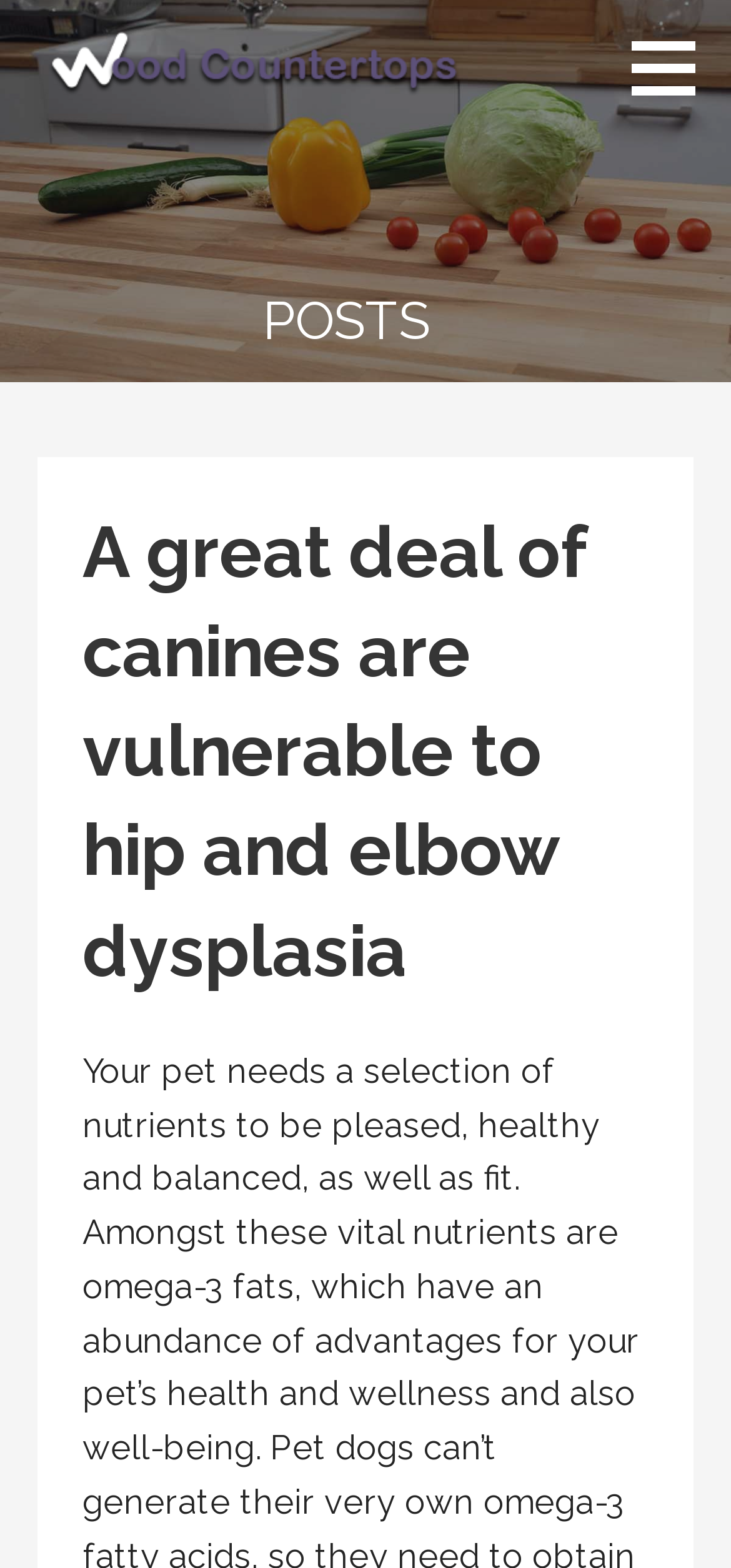Locate the bounding box of the user interface element based on this description: "parent_node: North Dakota Wood Countertops".

[0.038, 0.029, 0.649, 0.052]